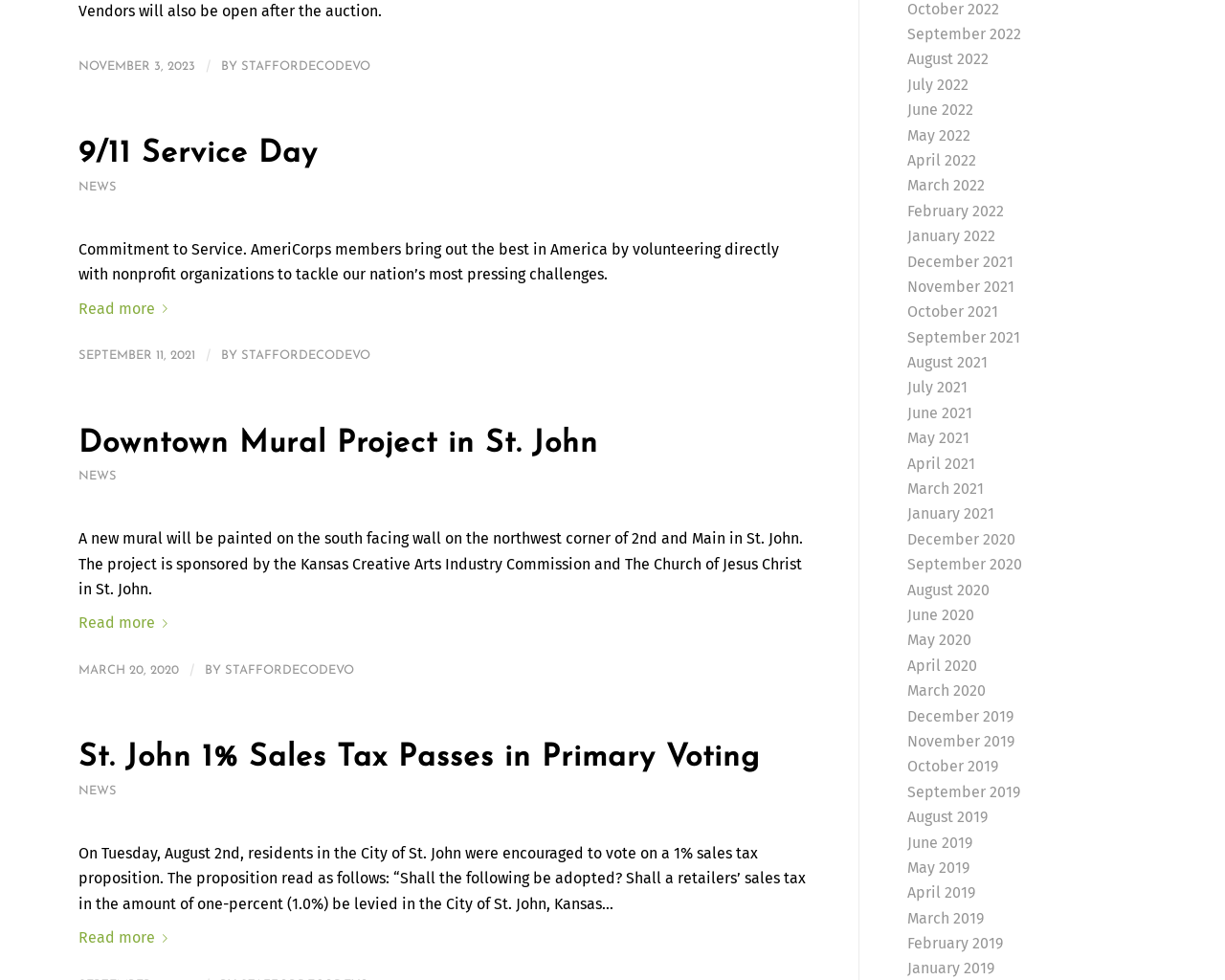Predict the bounding box for the UI component with the following description: "9/11 Service Day".

[0.064, 0.142, 0.259, 0.173]